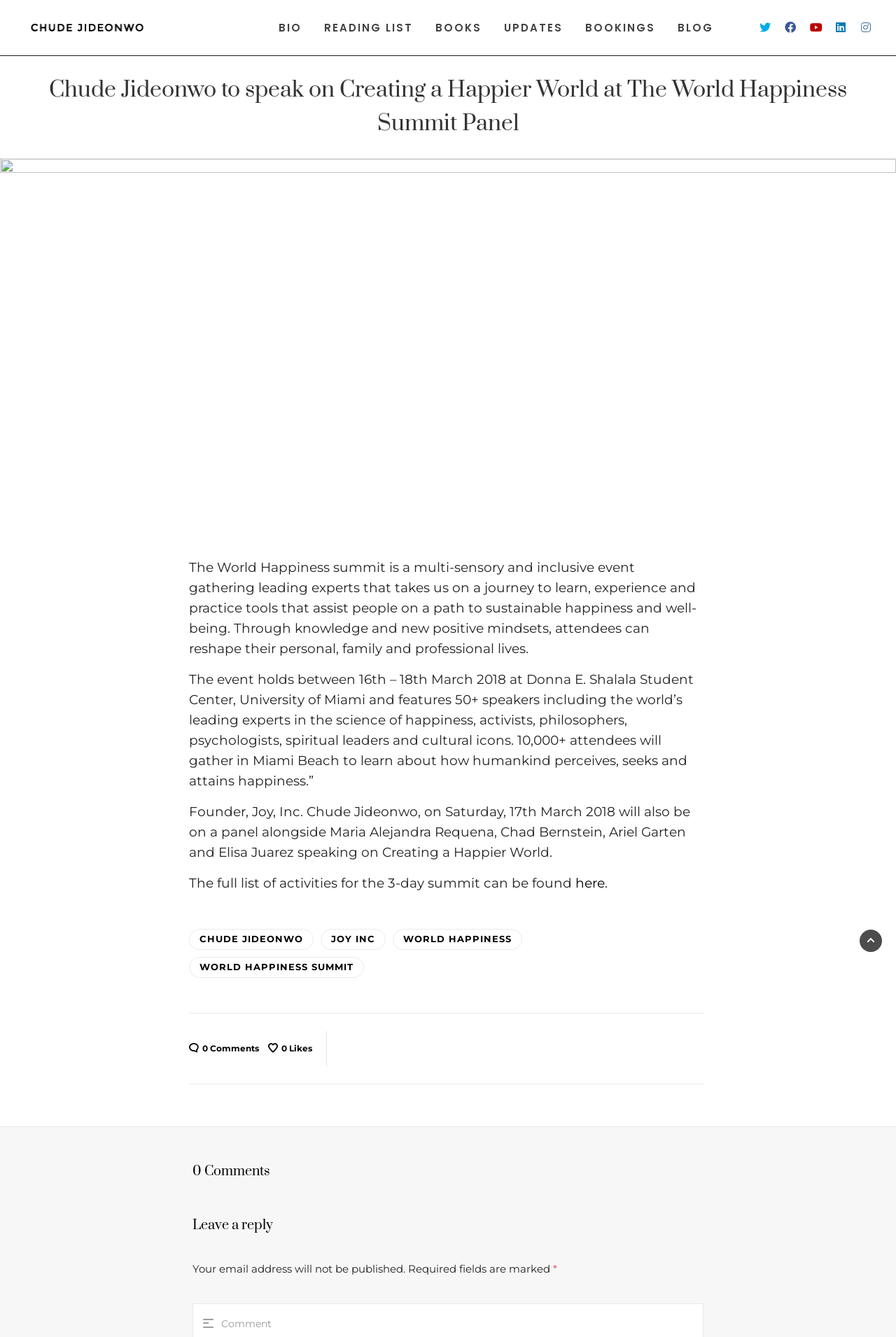Could you locate the bounding box coordinates for the section that should be clicked to accomplish this task: "Click on the World Happiness Summit link".

[0.438, 0.695, 0.583, 0.71]